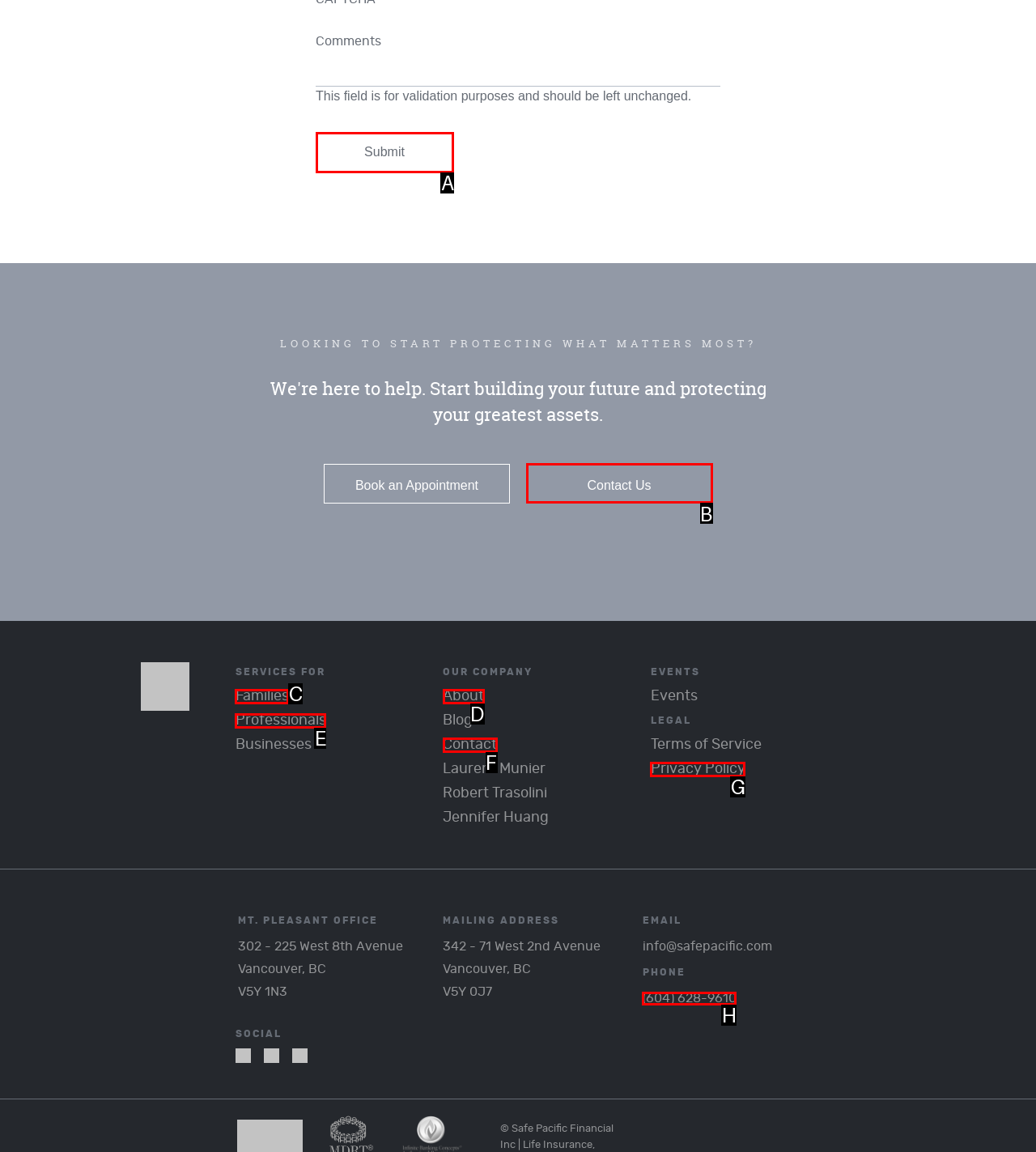Tell me the letter of the correct UI element to click for this instruction: Submit. Answer with the letter only.

A